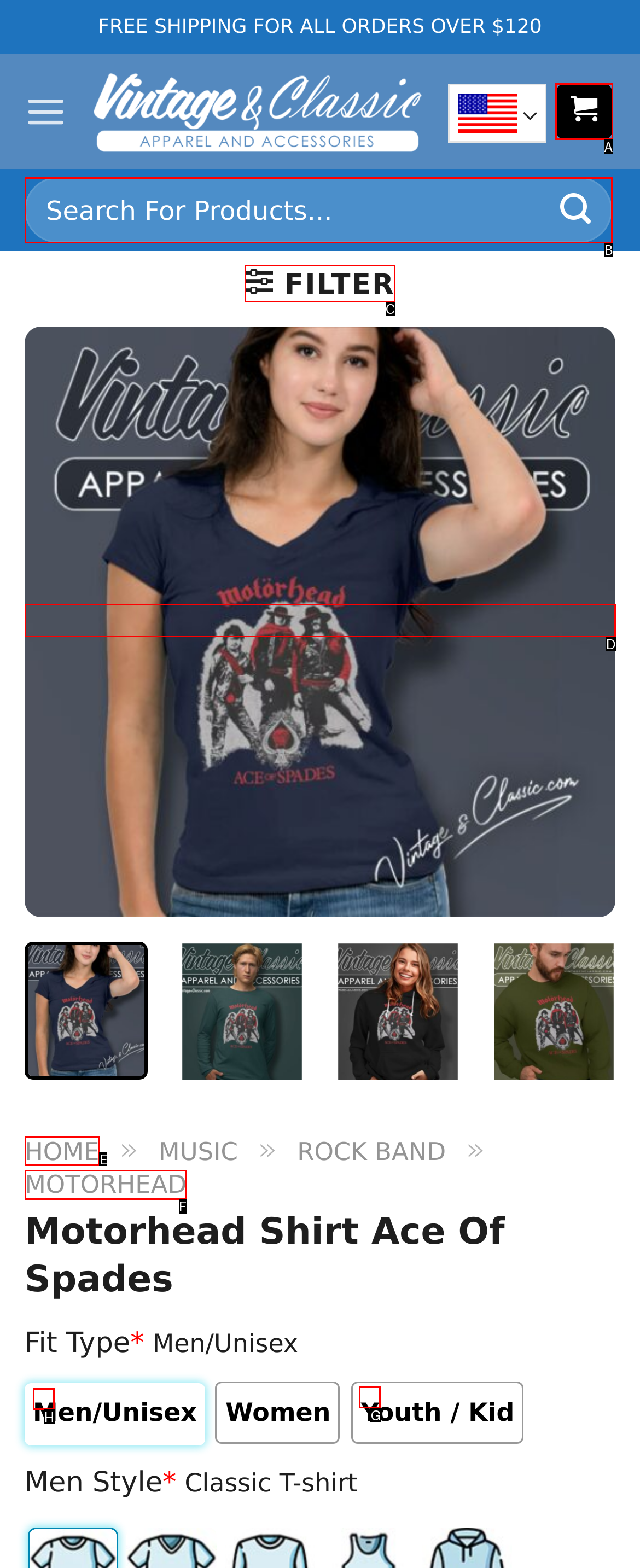Find the UI element described as: parent_node: Men/Unisex name="color-group-1693676195817" value="Unisex"
Reply with the letter of the appropriate option.

H